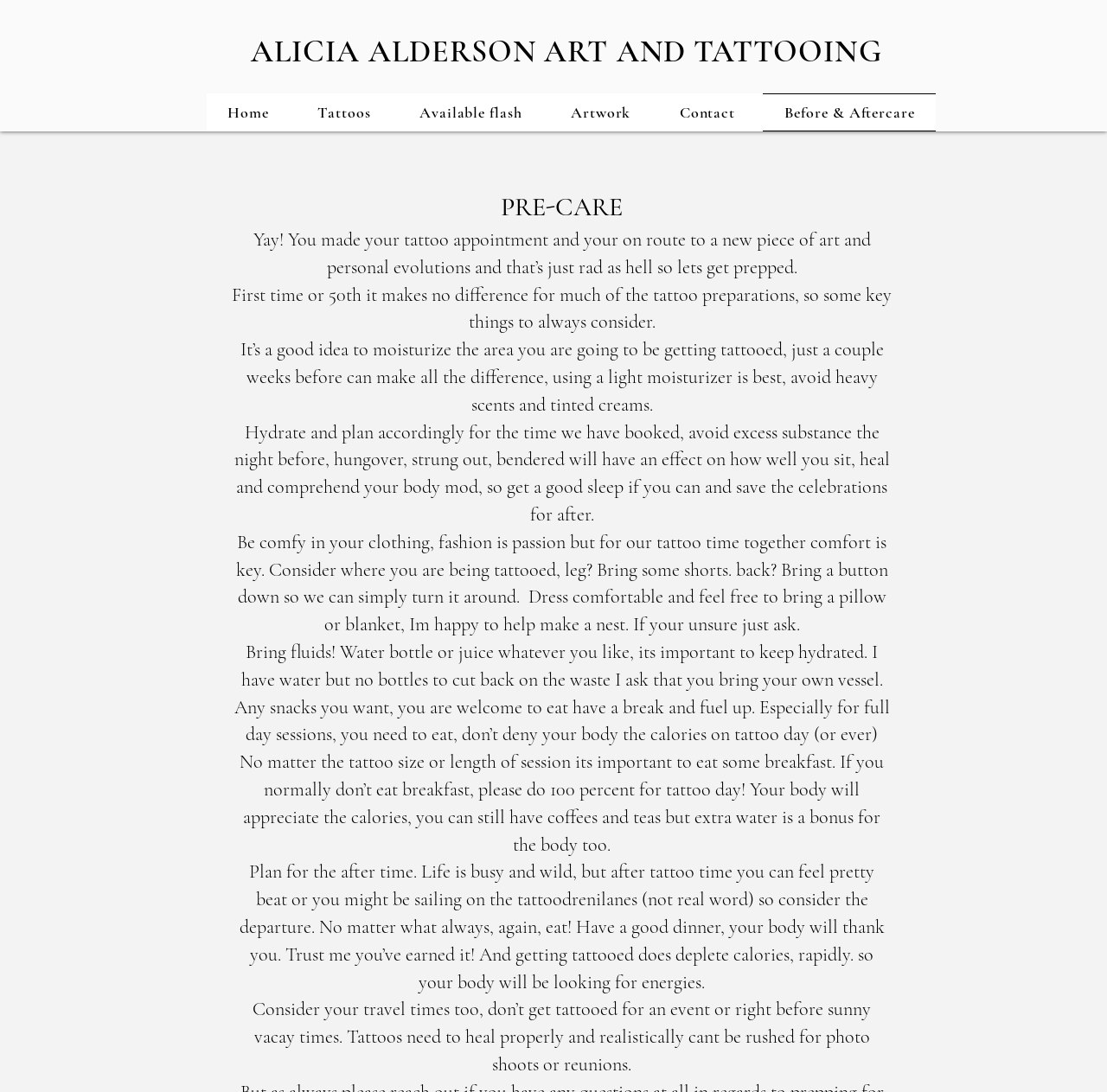Provide the bounding box coordinates for the UI element that is described by this text: "Home". The coordinates should be in the form of four float numbers between 0 and 1: [left, top, right, bottom].

[0.187, 0.086, 0.262, 0.12]